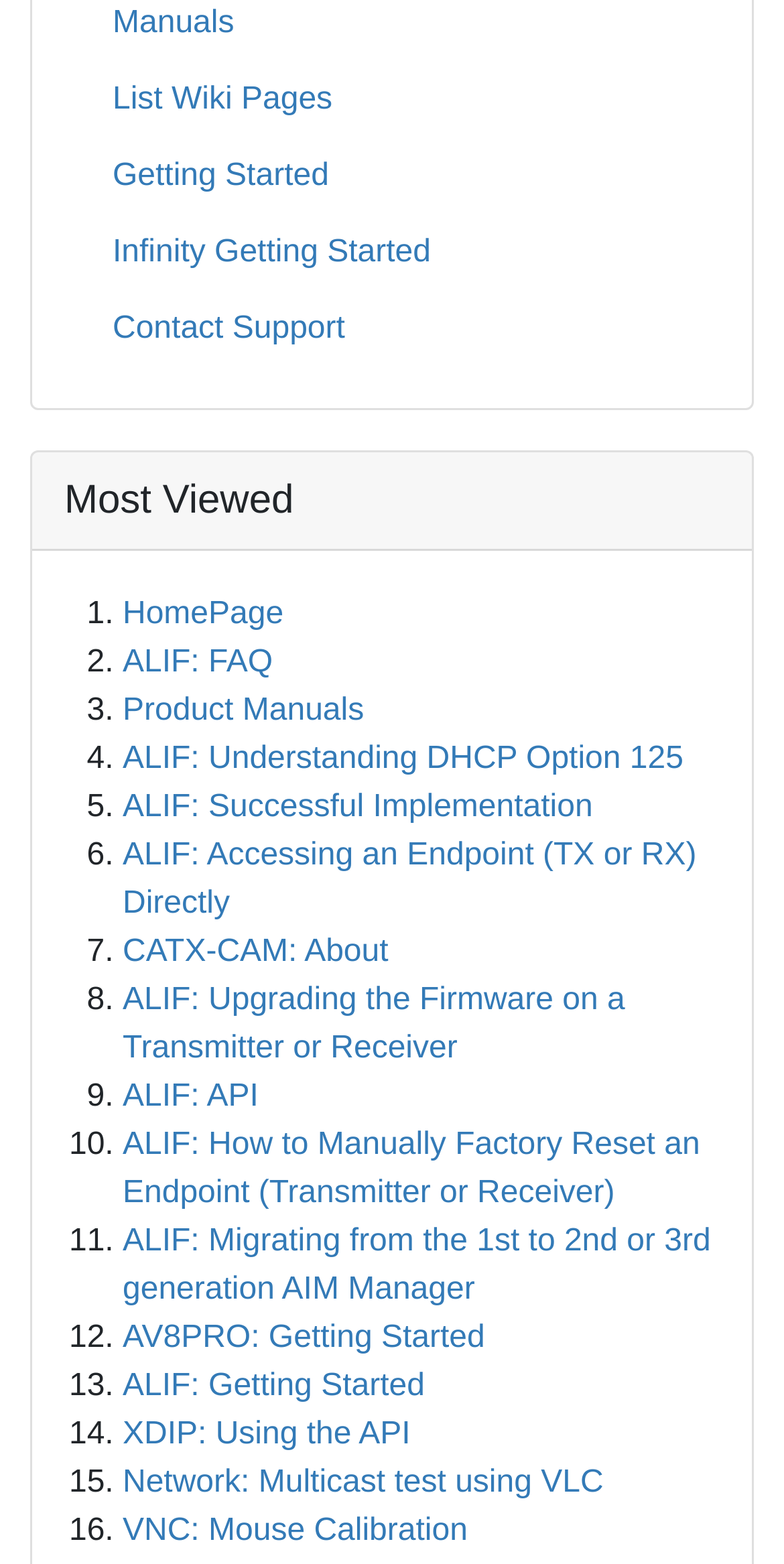Is there a link to contact support? Refer to the image and provide a one-word or short phrase answer.

Yes